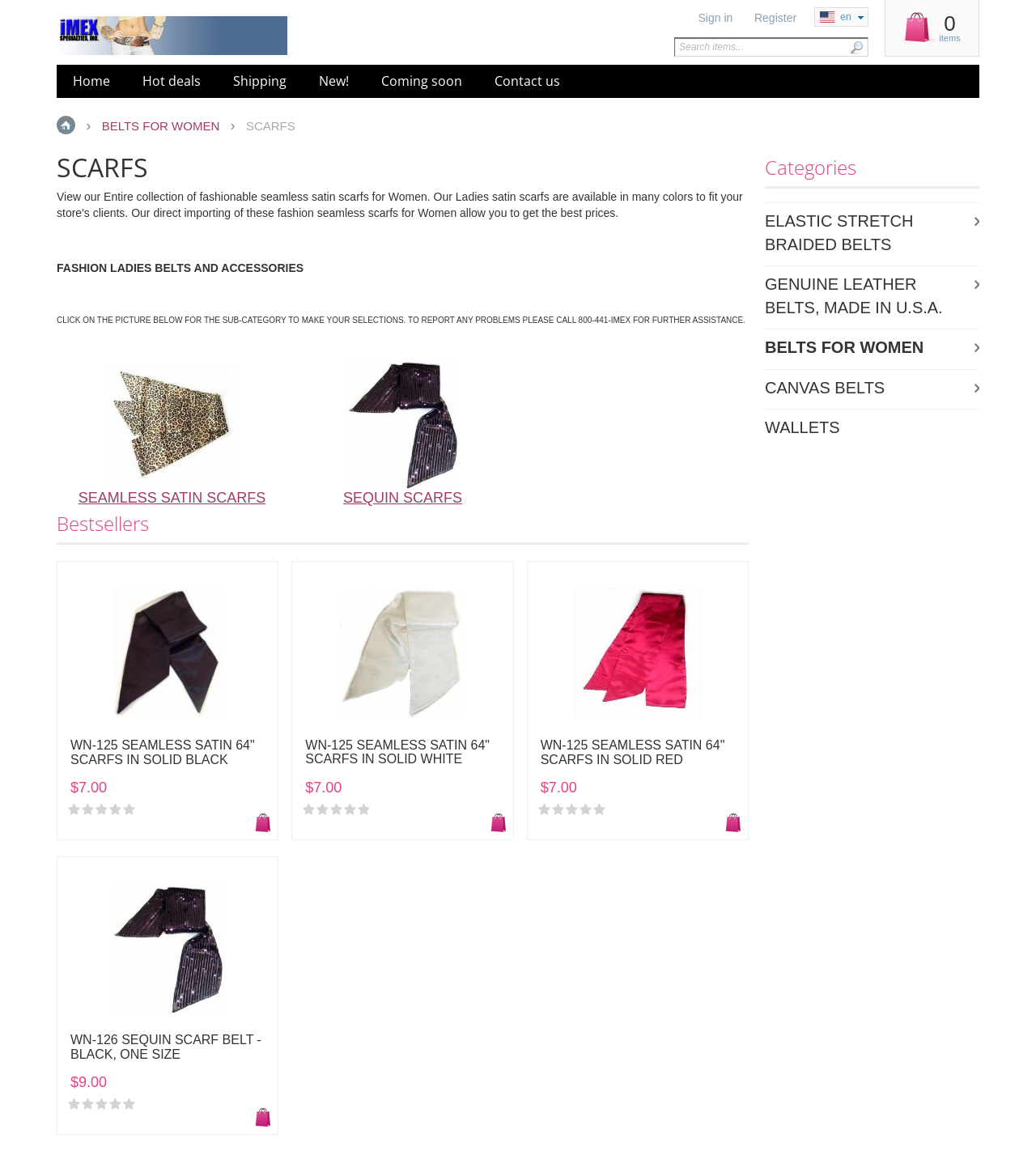Generate an in-depth caption that captures all aspects of the webpage.

This webpage is an e-commerce site for a company called IMEX Specialties, Inc. that sells belts and accessories for women. At the top left corner, there is a navigation menu with links to "Home", "Sign in", and "Register". Next to it, there is a search bar with a "Search" button. On the top right corner, there is a cart icon with the text "0 items" and a language selection dropdown menu.

Below the navigation menu, there are several links to different categories, including "Hot deals", "Shipping", "New!", "Coming soon", and "Contact us". On the left side of the page, there is a sidebar with links to different subcategories, including "BELTS FOR WOMEN" and "SCARFS".

The main content of the page is a list of products, each with an image, a product name, and a price. The products are arranged in a table with three columns. Each product has a "Add to cart" button below it. The products listed are different types of scarves, including seamless satin scarves and sequin scarves, in various colors.

At the bottom of the page, there is a section with links to different categories, including "ELASTIC STRETCH BRAIDED BELTS", "GENUINE LEATHER BELTS, MADE IN U.S.A.", "BELTS FOR WOMEN", "CANVAS BELTS", and "WALLETS".